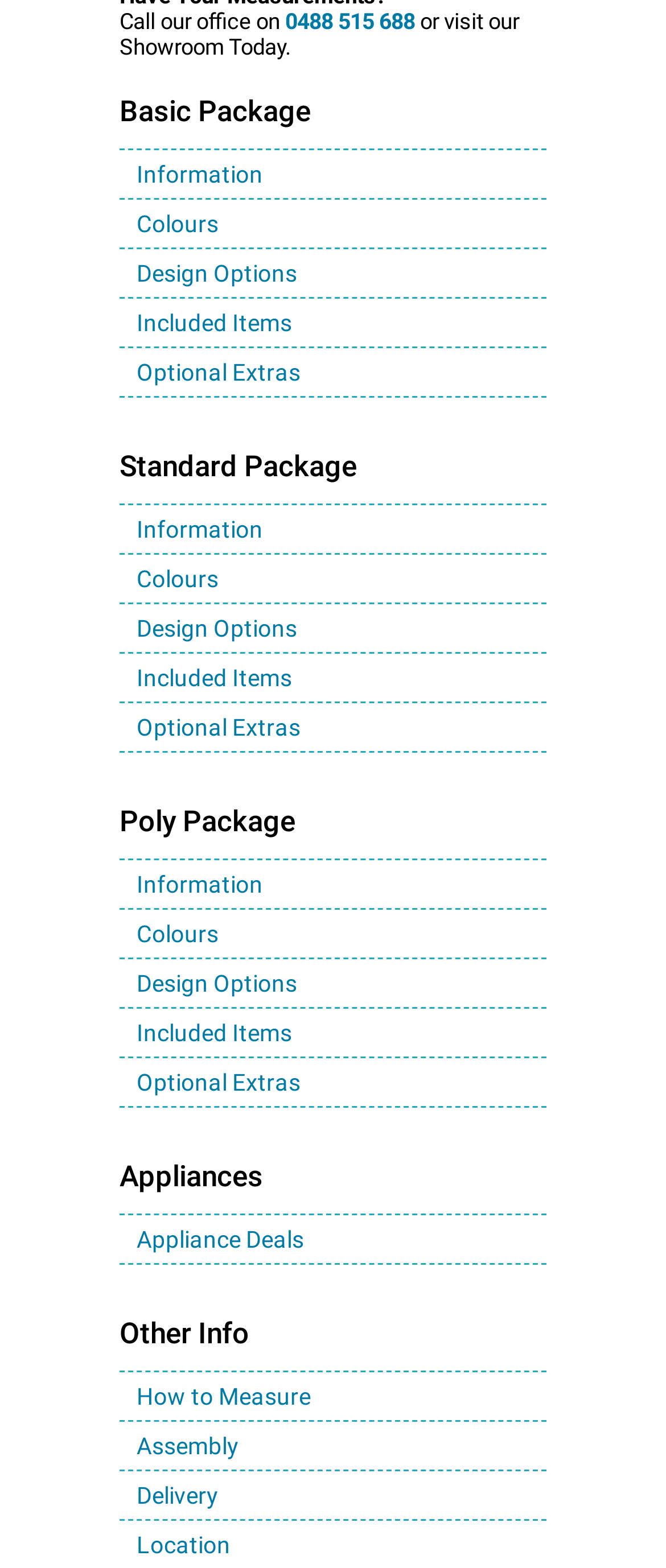Based on the image, please elaborate on the answer to the following question:
What is the last link in the Other Info section?

In the Other Info section, I can see a list of links, and the last one is 'Delivery', which is located at the bottom of the section.